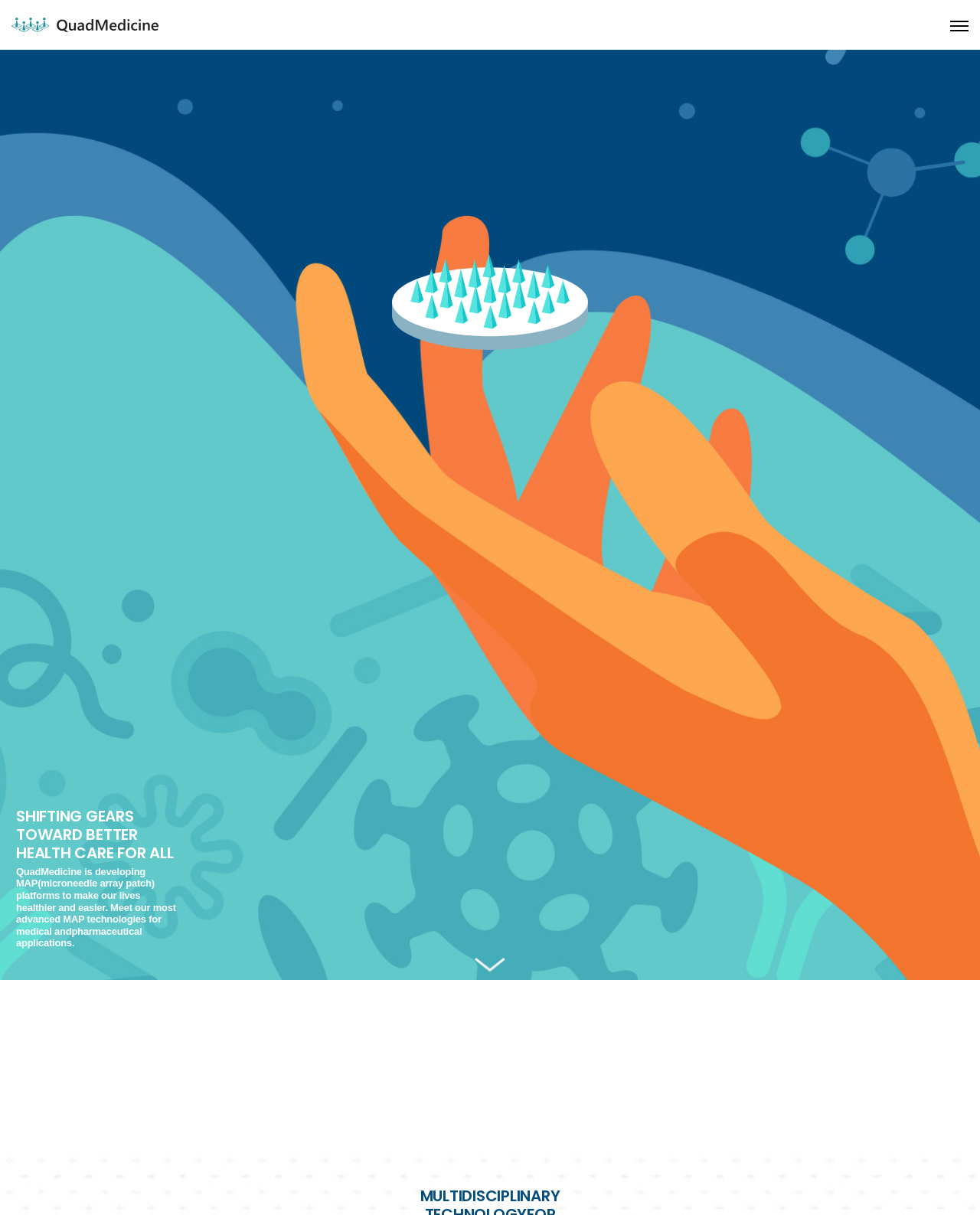Please determine the bounding box coordinates, formatted as (top-left x, top-left y, bottom-right x, bottom-right y), with all values as floating point numbers between 0 and 1. Identify the bounding box of the region described as: alt="QuadMedicine"

[0.012, 0.013, 0.162, 0.026]